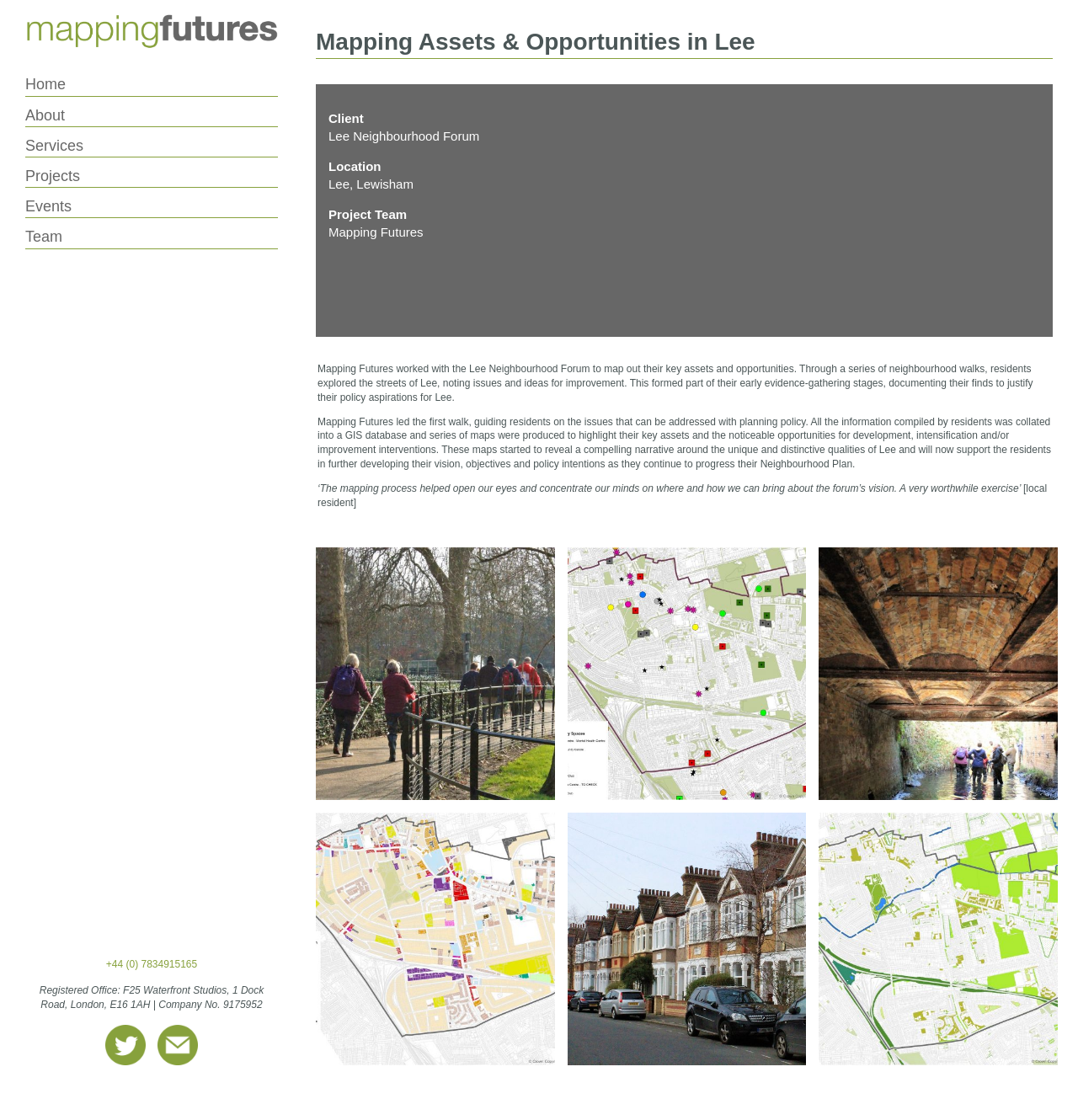Identify the bounding box coordinates for the element that needs to be clicked to fulfill this instruction: "Click the 'About' link". Provide the coordinates in the format of four float numbers between 0 and 1: [left, top, right, bottom].

[0.023, 0.095, 0.06, 0.11]